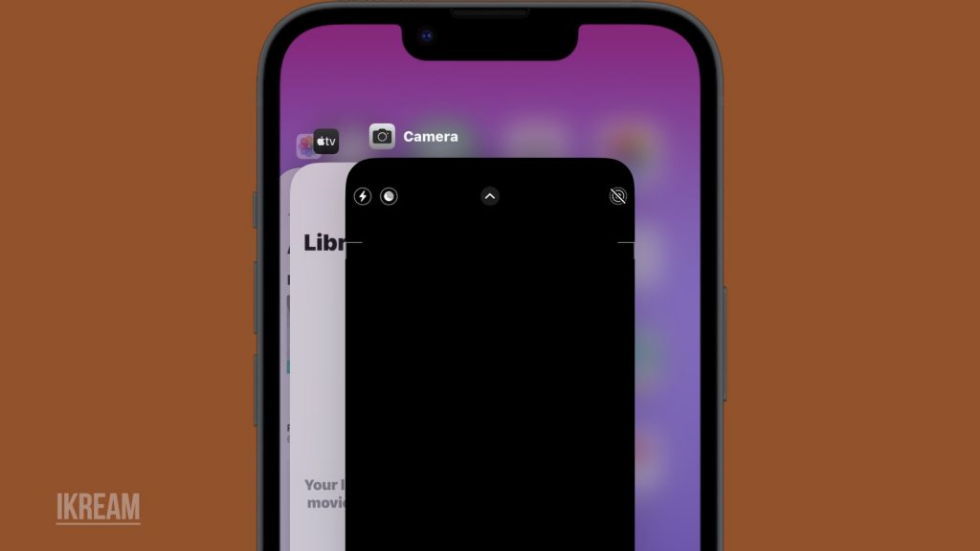Please examine the image and answer the question with a detailed explanation:
What is visible above the Camera app?

Above the Camera app, icons for other applications, including Apple TV, are visible, which hints at a multitasking scenario where the user has multiple apps open simultaneously.